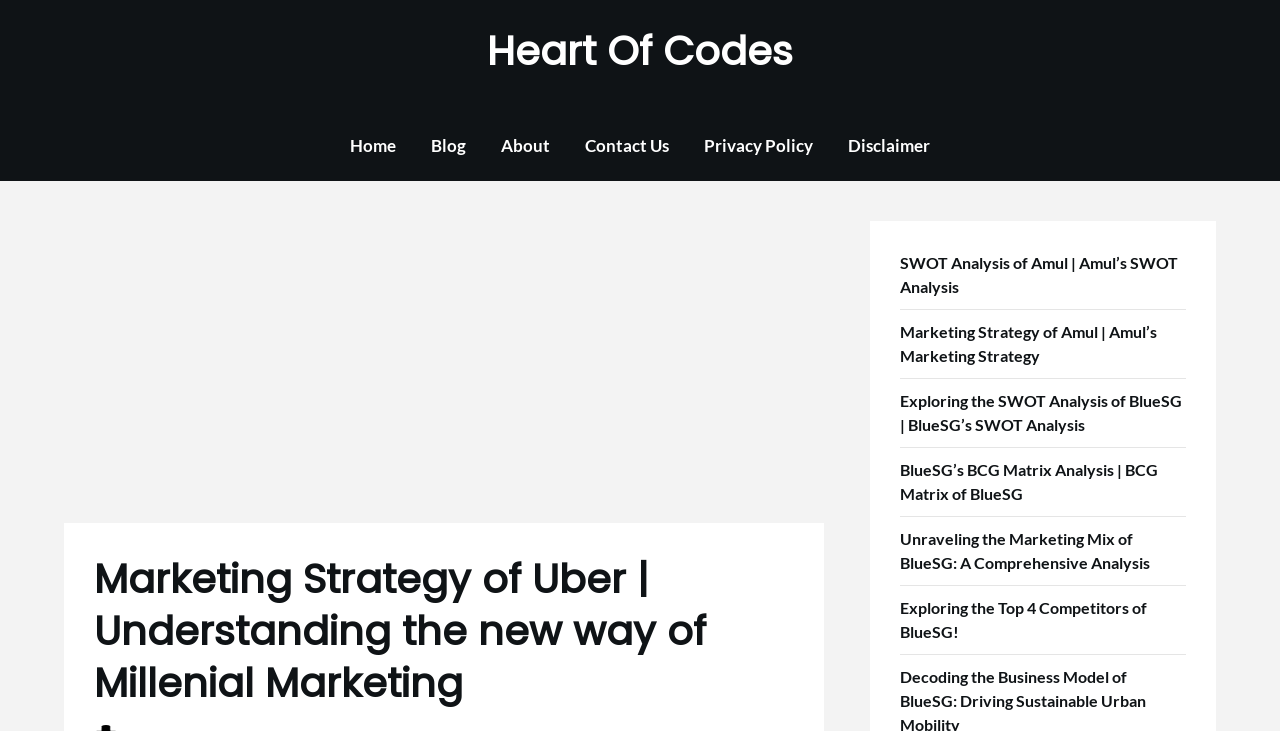Identify the bounding box coordinates of the clickable region required to complete the instruction: "explore top 4 competitors of bluesg". The coordinates should be given as four float numbers within the range of 0 and 1, i.e., [left, top, right, bottom].

[0.703, 0.818, 0.896, 0.877]